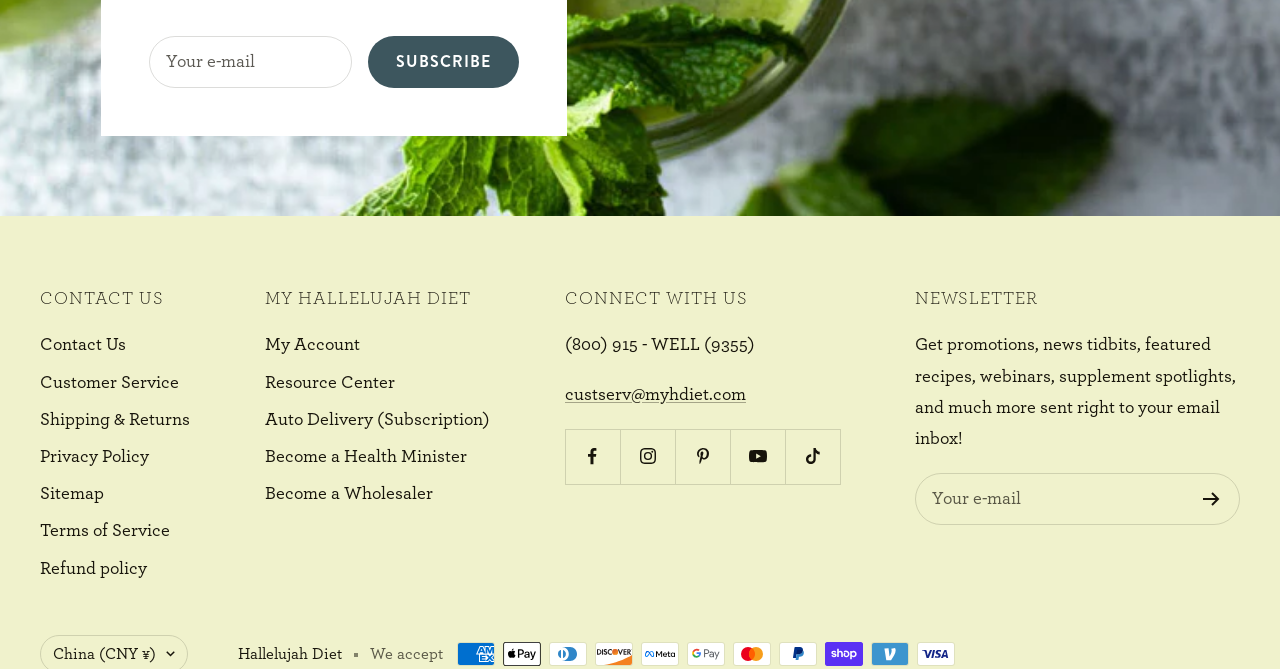Please locate the bounding box coordinates of the element's region that needs to be clicked to follow the instruction: "Subscribe to the newsletter". The bounding box coordinates should be provided as four float numbers between 0 and 1, i.e., [left, top, right, bottom].

[0.287, 0.054, 0.405, 0.132]